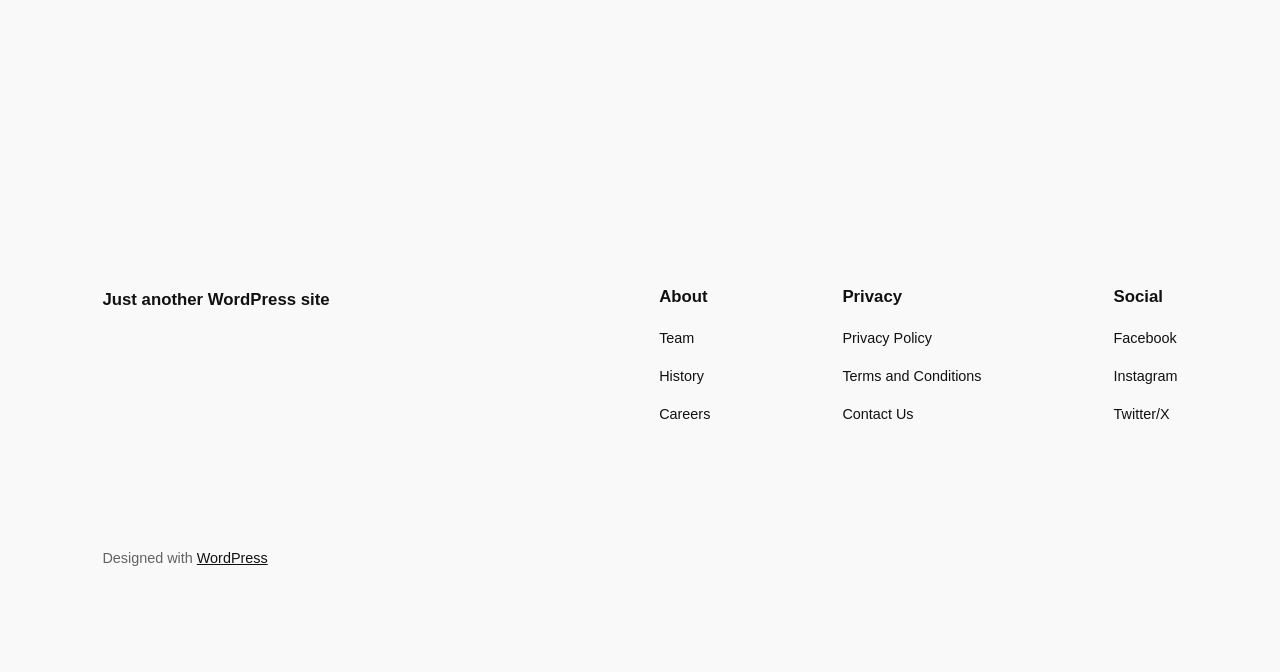Reply to the question with a single word or phrase:
How many main navigation menus are available?

3